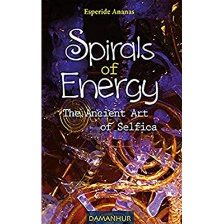Respond to the question below with a concise word or phrase:
What is the name of the publisher?

Damanhur